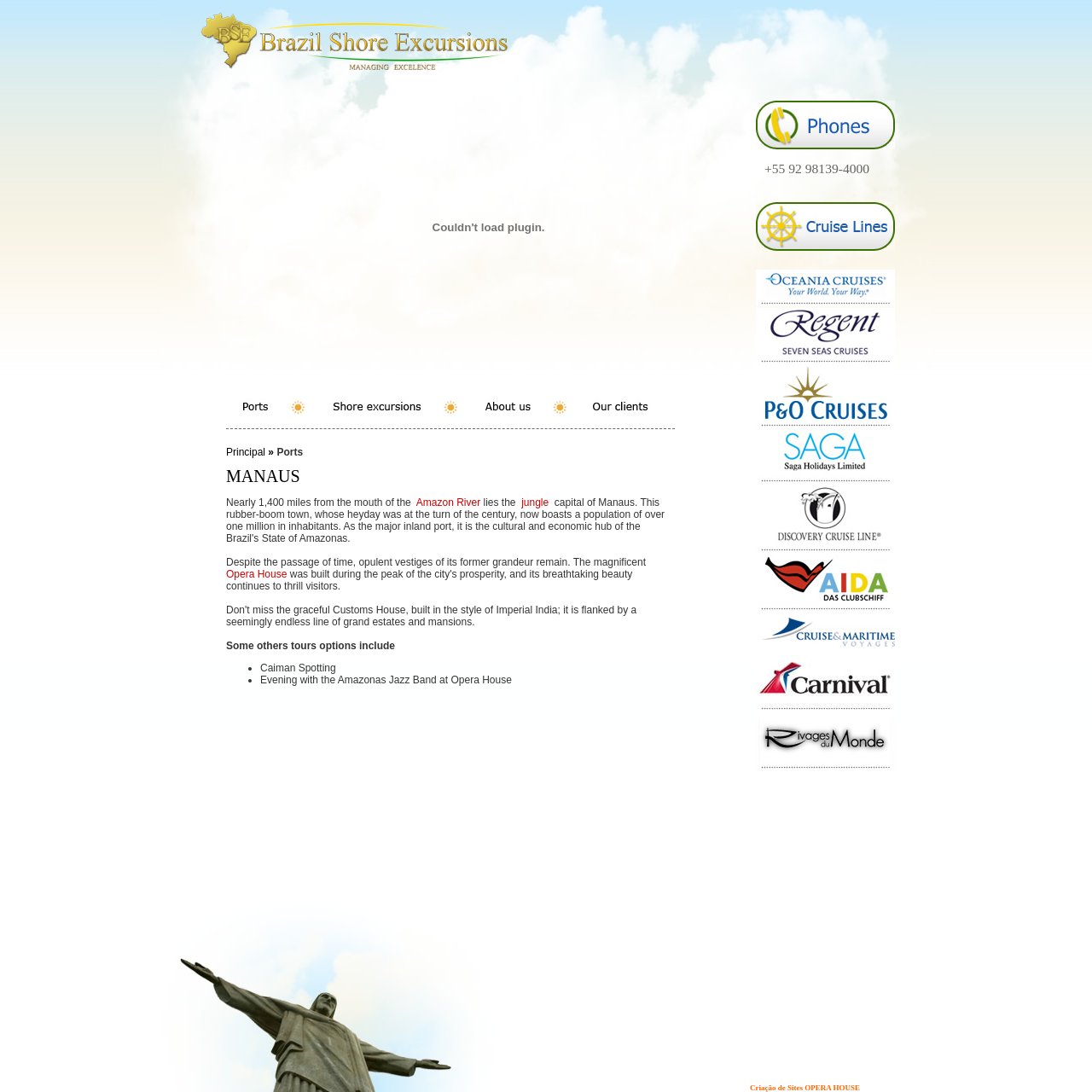Respond to the following question with a brief word or phrase:
What is the phone number mentioned?

+55 92 98139-4000